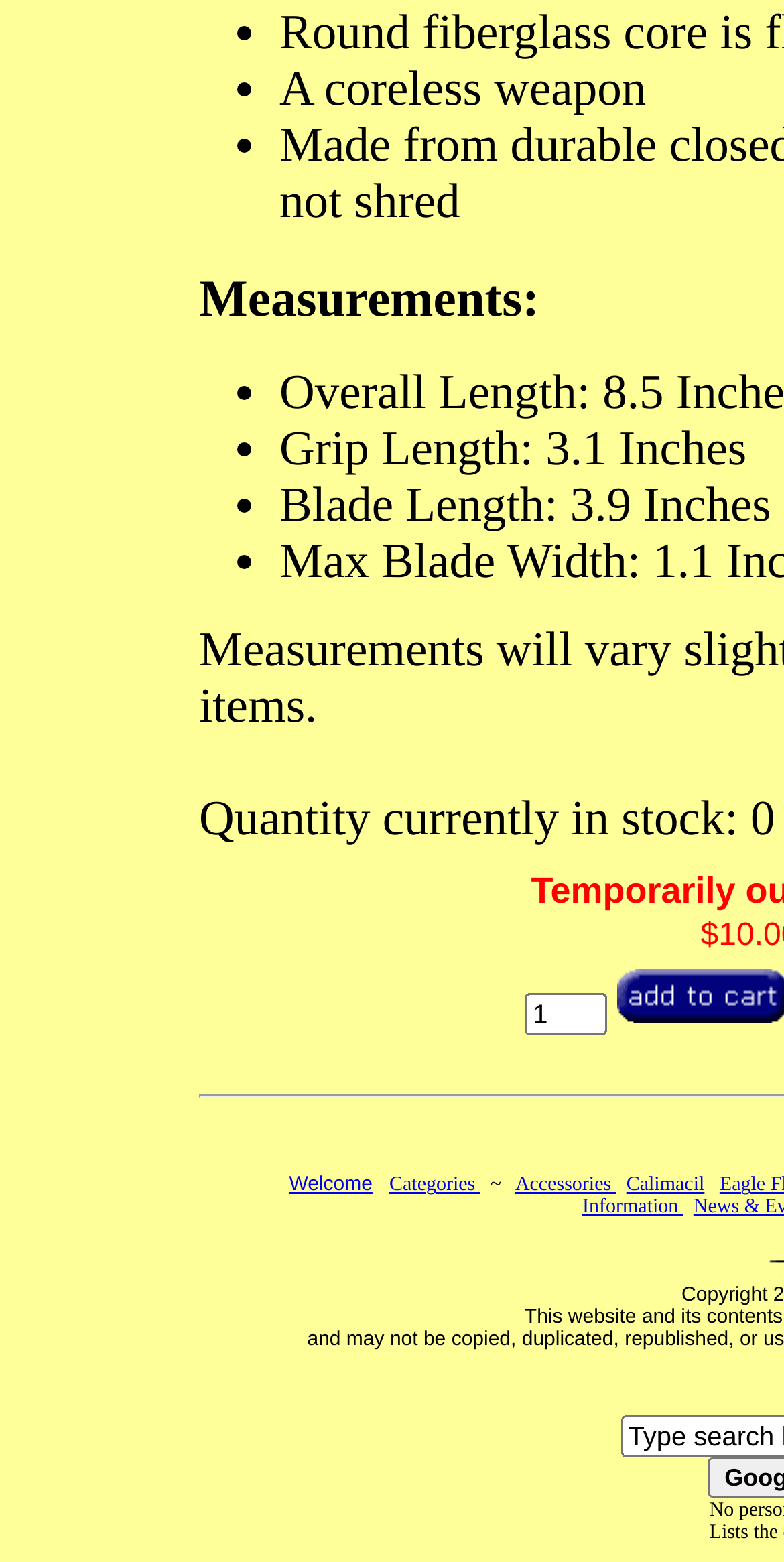What is the name of the category that includes this product?
From the details in the image, provide a complete and detailed answer to the question.

The answer can be found in the navigation links at the bottom of the page, where 'Accessories' is listed as one of the categories.